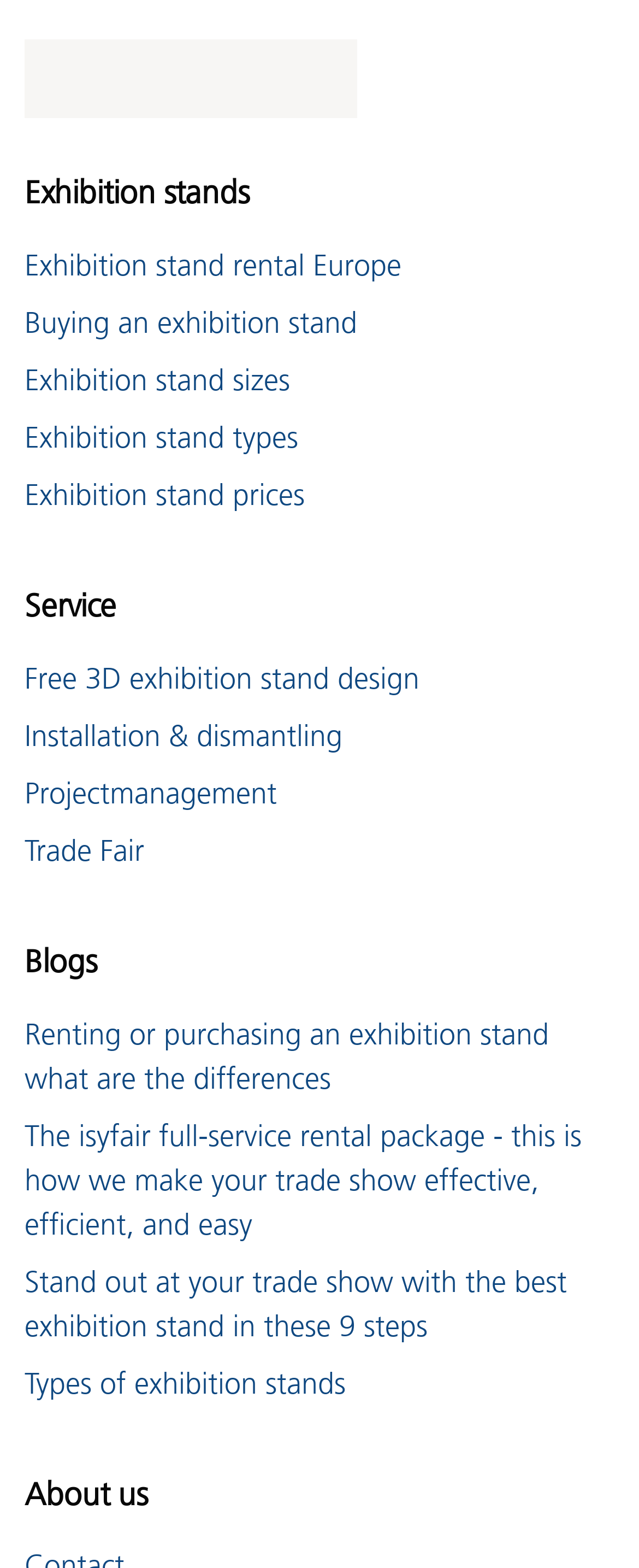Determine the bounding box coordinates of the element that should be clicked to execute the following command: "Explore 'Exhibition stand types'".

[0.038, 0.266, 0.962, 0.302]